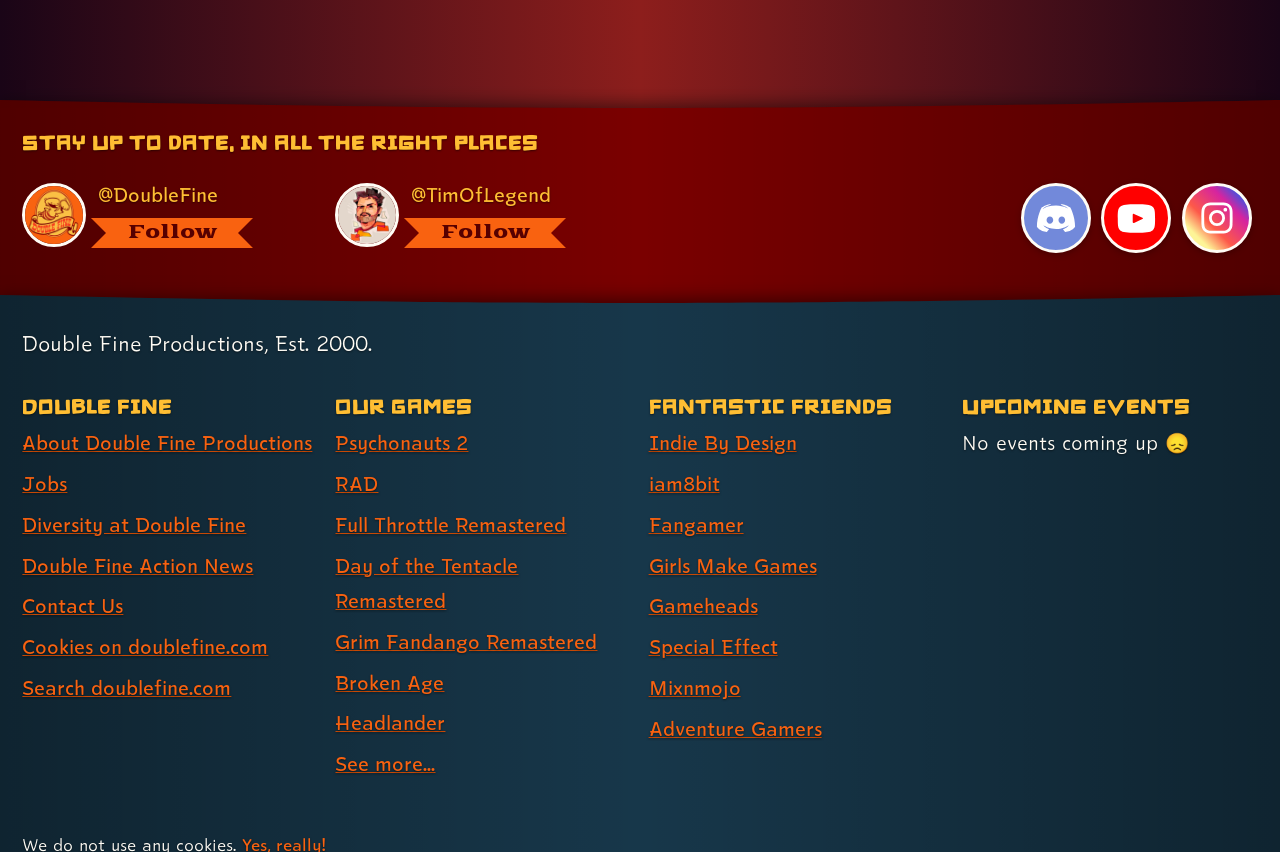What is the message displayed in the 'Upcoming Events' section?
Using the picture, provide a one-word or short phrase answer.

No events coming up